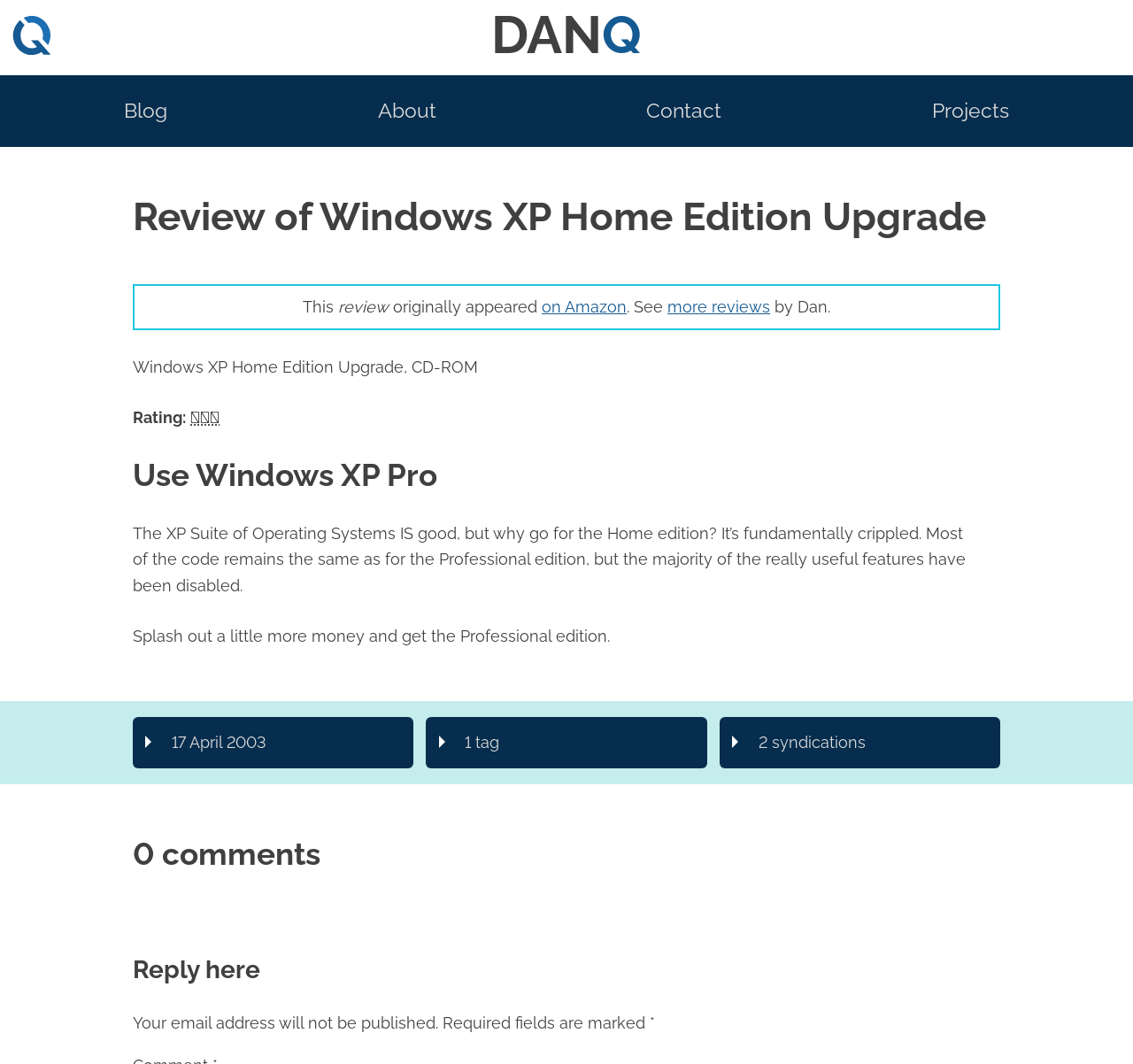Please provide a one-word or short phrase answer to the question:
How many comments are there on this review?

0